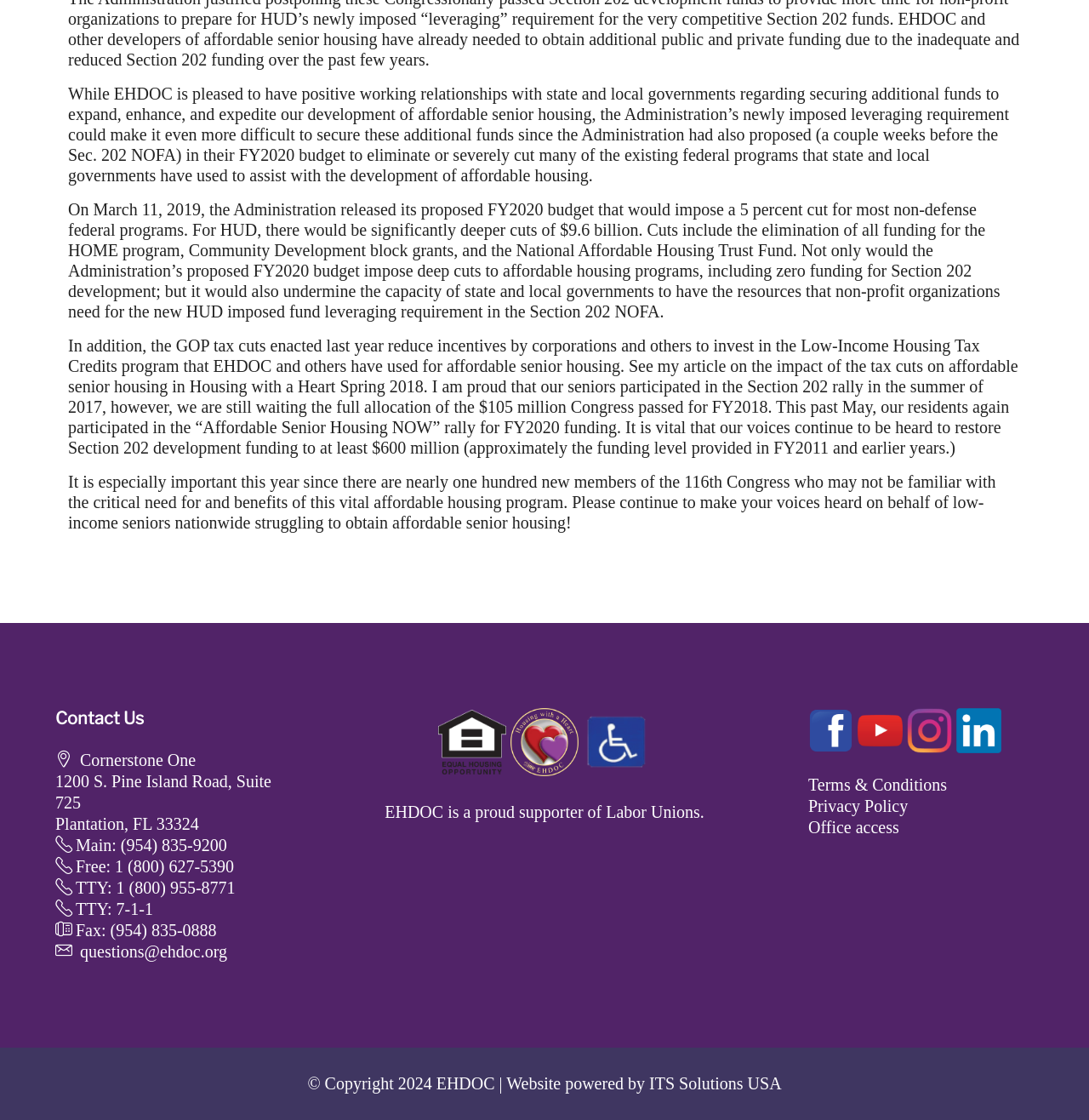What is the organization's address?
We need a detailed and meticulous answer to the question.

I found the address by looking at the 'Contact Us' section, where it lists the organization's address as 1200 S. Pine Island Road, Suite 725 Plantation, FL 33324.